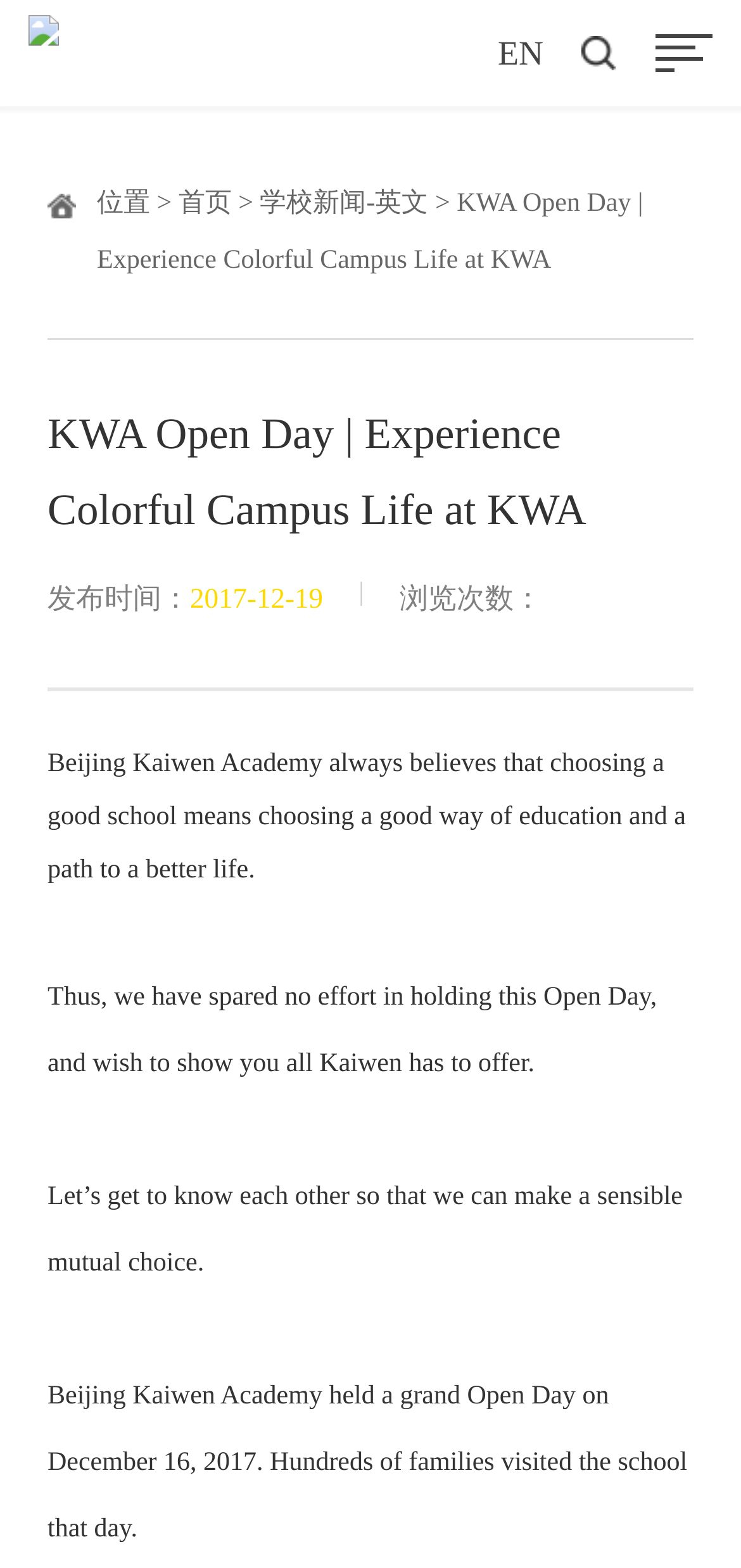Create a detailed summary of all the visual and textual information on the webpage.

The webpage is about Beijing Kaiwen Academy's Open Day event, which took place on December 16, 2017. At the top-left corner, there is a small image and a link. On the top-right corner, there are three links, including one labeled "EN" for English. Below these links, there is a navigation menu with options like "首页" (home) and "学校新闻-英文" (school news in English).

The main content of the webpage is divided into sections. The first section has a heading that reads "KWA Open Day | Experience Colorful Campus Life at KWA" and is located near the top of the page. Below the heading, there is a paragraph of text that describes the importance of choosing a good school and a good education.

The next section provides details about the Open Day event, including the date and the number of families that attended. This section is located in the middle of the page and spans almost the entire width of the page.

There are a total of 5 images on the page, although they are not explicitly described in the accessibility tree. The text is organized into paragraphs and sections, making it easy to read and follow. Overall, the webpage provides information about Beijing Kaiwen Academy's Open Day event and the school's philosophy on education.